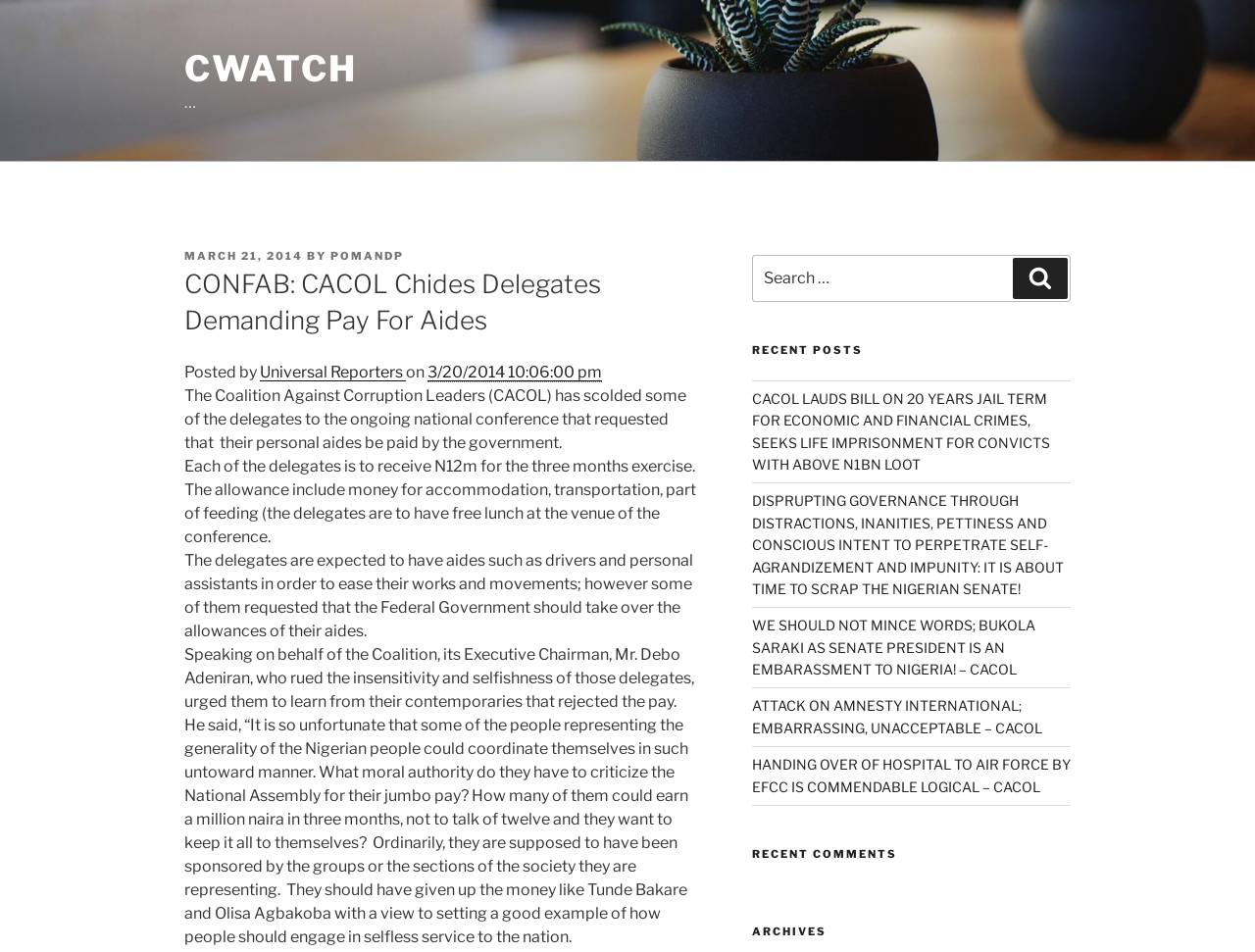Using the given description, provide the bounding box coordinates formatted as (top-left x, top-left y, bottom-right x, bottom-right y), with all values being floating point numbers between 0 and 1. Description: March 21, 2014

[0.147, 0.262, 0.241, 0.276]